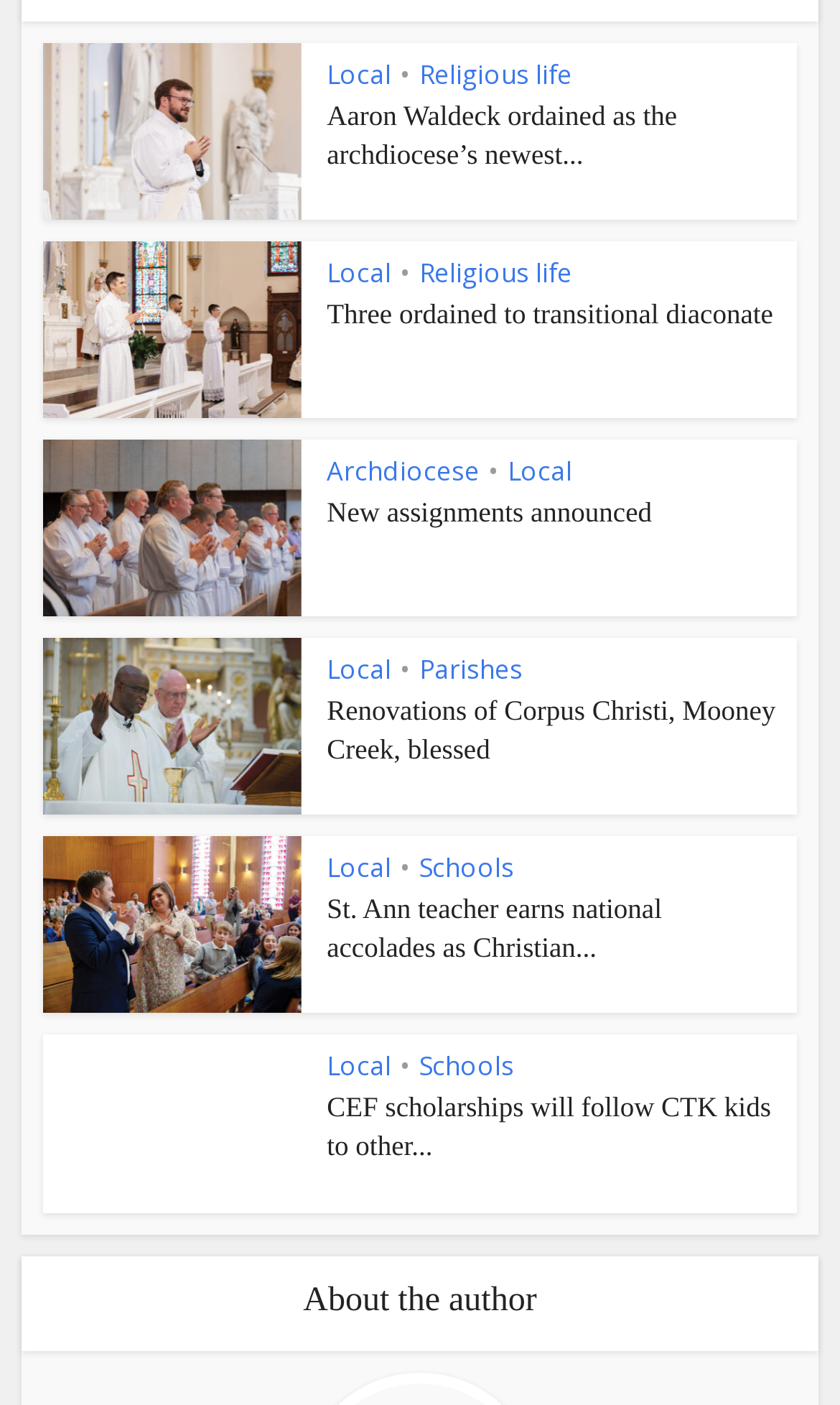Identify the bounding box coordinates for the UI element described as follows: Local. Use the format (top-left x, top-left y, bottom-right x, bottom-right y) and ensure all values are floating point numbers between 0 and 1.

[0.389, 0.181, 0.466, 0.207]